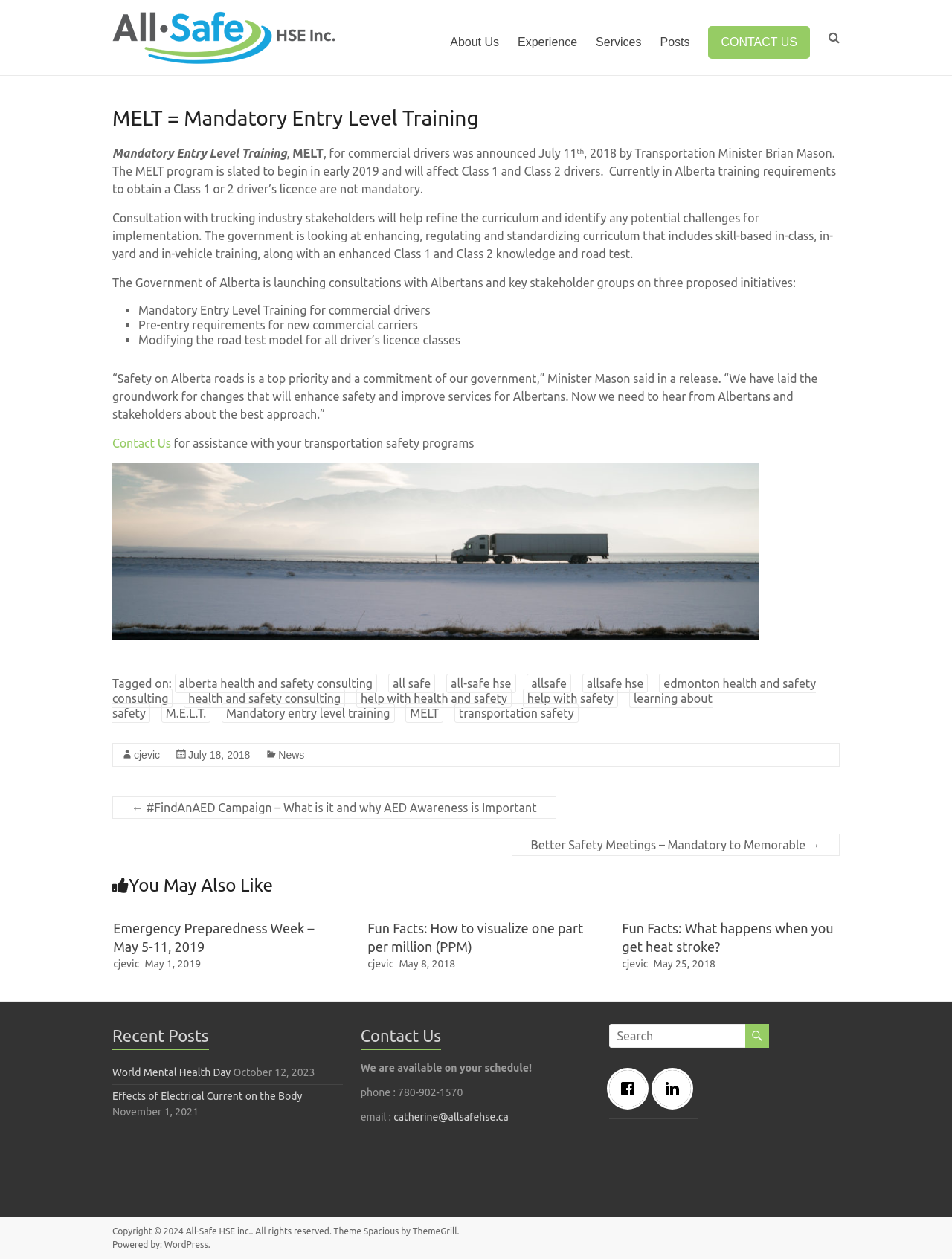Using the element description: "name="s" placeholder="Search"", determine the bounding box coordinates for the specified UI element. The coordinates should be four float numbers between 0 and 1, [left, top, right, bottom].

[0.64, 0.814, 0.785, 0.832]